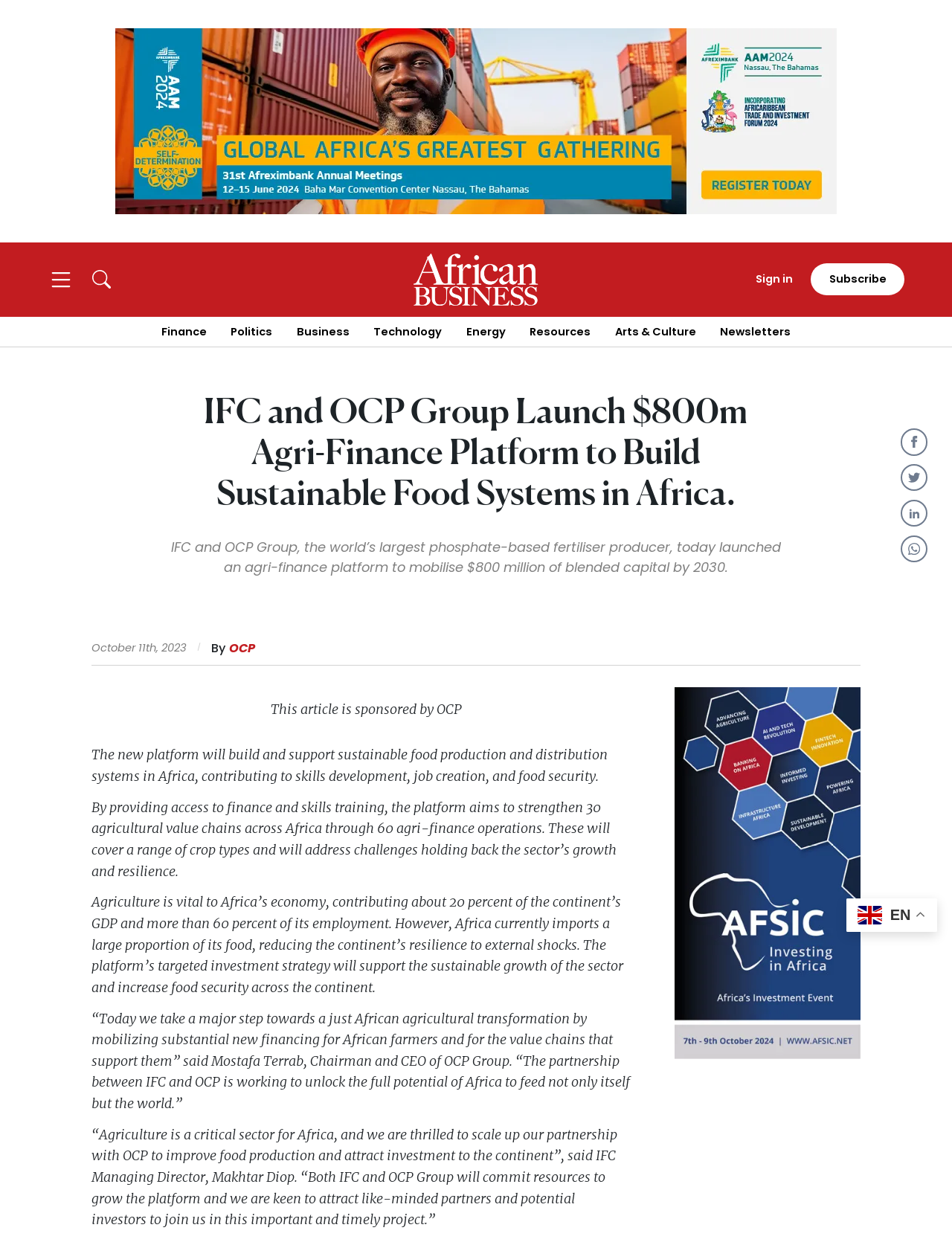Can you determine the main header of this webpage?

IFC and OCP Group Launch $800m Agri-Finance Platform to Build Sustainable Food Systems in Africa.